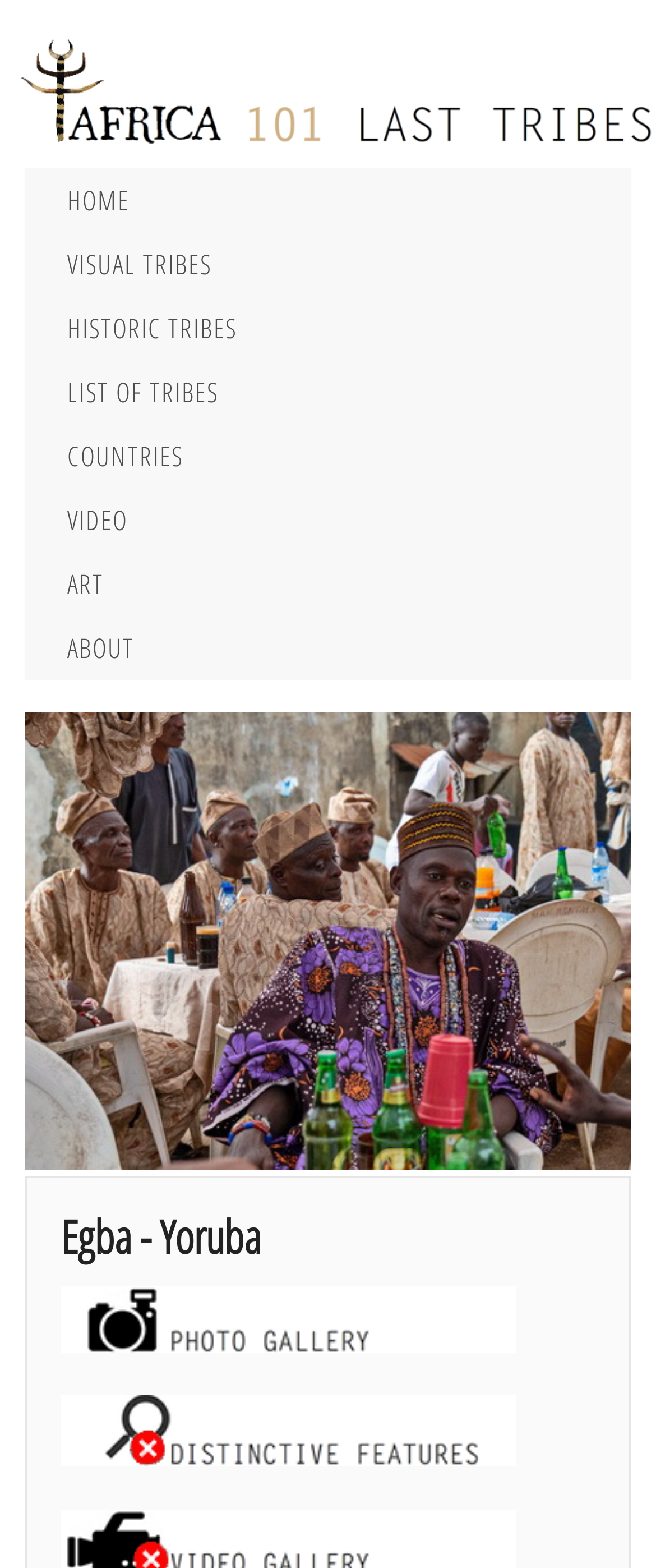Identify the bounding box for the UI element described as: "Video". Ensure the coordinates are four float numbers between 0 and 1, formatted as [left, top, right, bottom].

[0.038, 0.31, 0.962, 0.351]